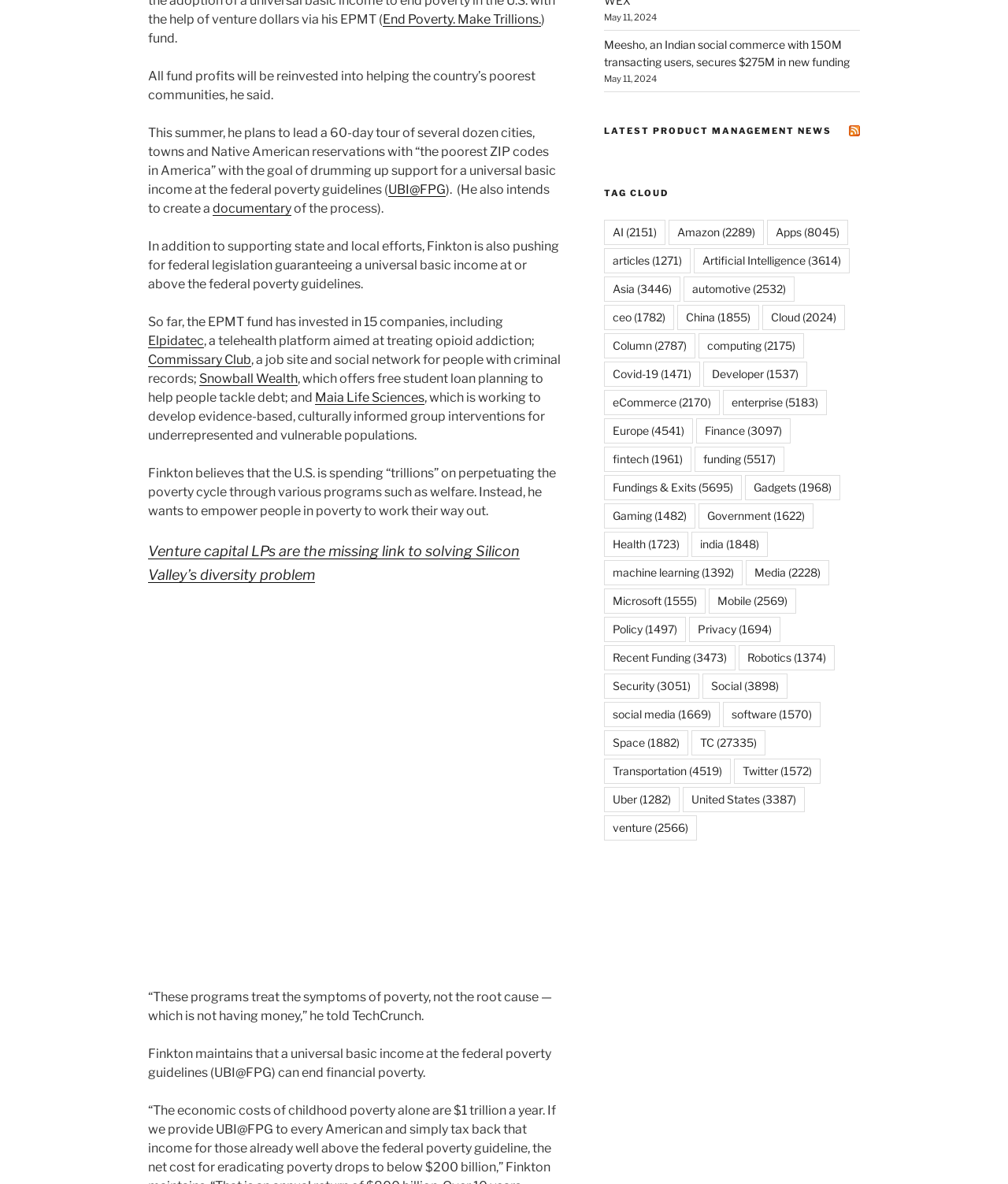What is the name of the telehealth platform mentioned in the article?
Respond to the question with a well-detailed and thorough answer.

The article mentions Elpidatec, a telehealth platform aimed at treating opioid addiction, as one of the companies invested in by the EPMT fund.